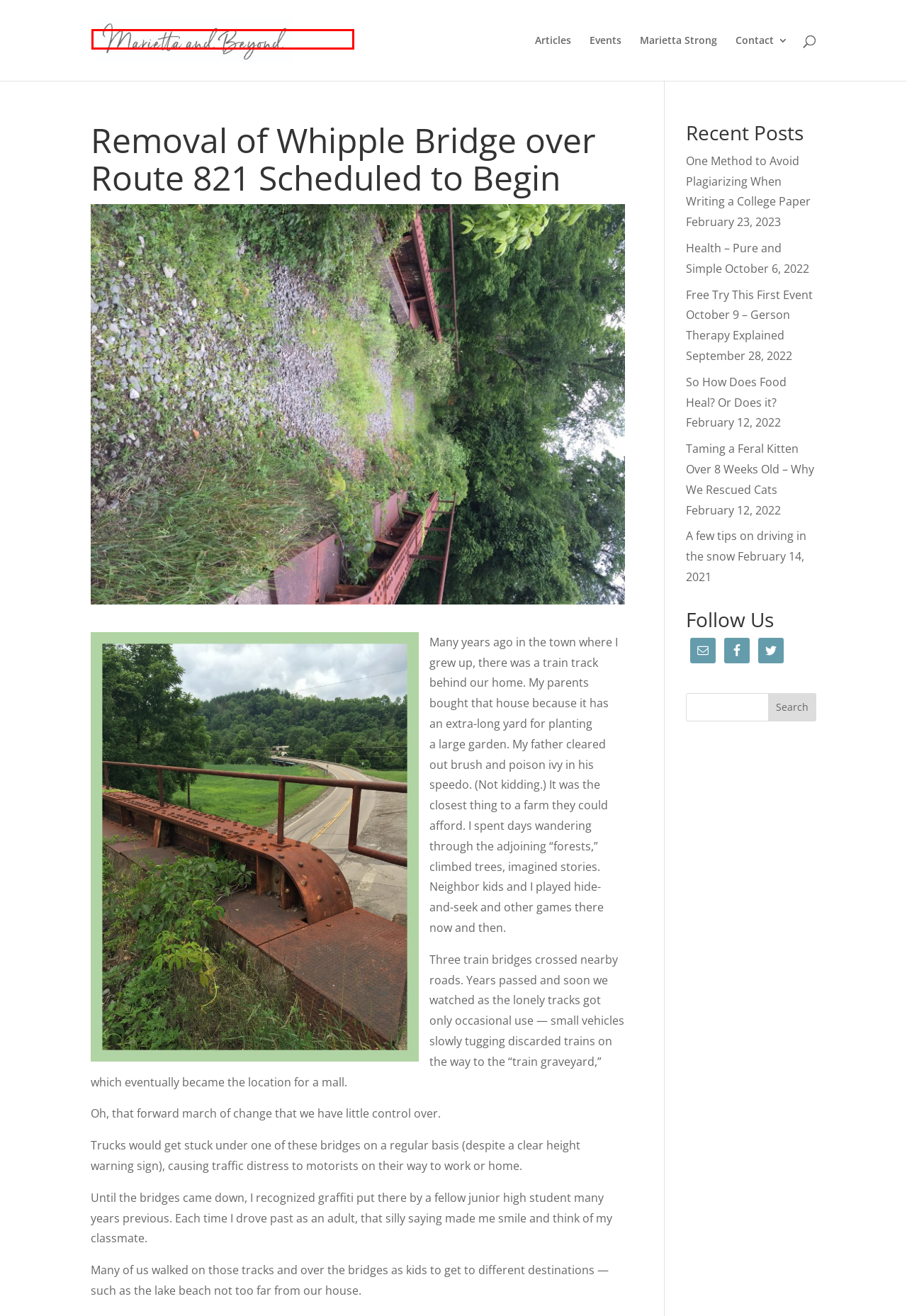You have a screenshot of a webpage with a red rectangle bounding box around a UI element. Choose the best description that matches the new page after clicking the element within the bounding box. The candidate descriptions are:
A. Events -- Marietta Ohio and surrounding areas
B. So How Does Food Heal? Or Does it? - Marietta and Beyond
C. Health - Pure and Simple - Marietta and Beyond
D. Articles - Marietta and Beyond
E. Welcome hope2hope.com - BlueHost.com
F. One Method to Avoid Plagiarizing When Writing a College Paper - Marietta and Beyond
G. Contact - Marietta and Beyond
H. Marietta and Beyond home page - Marietta and Beyond

H